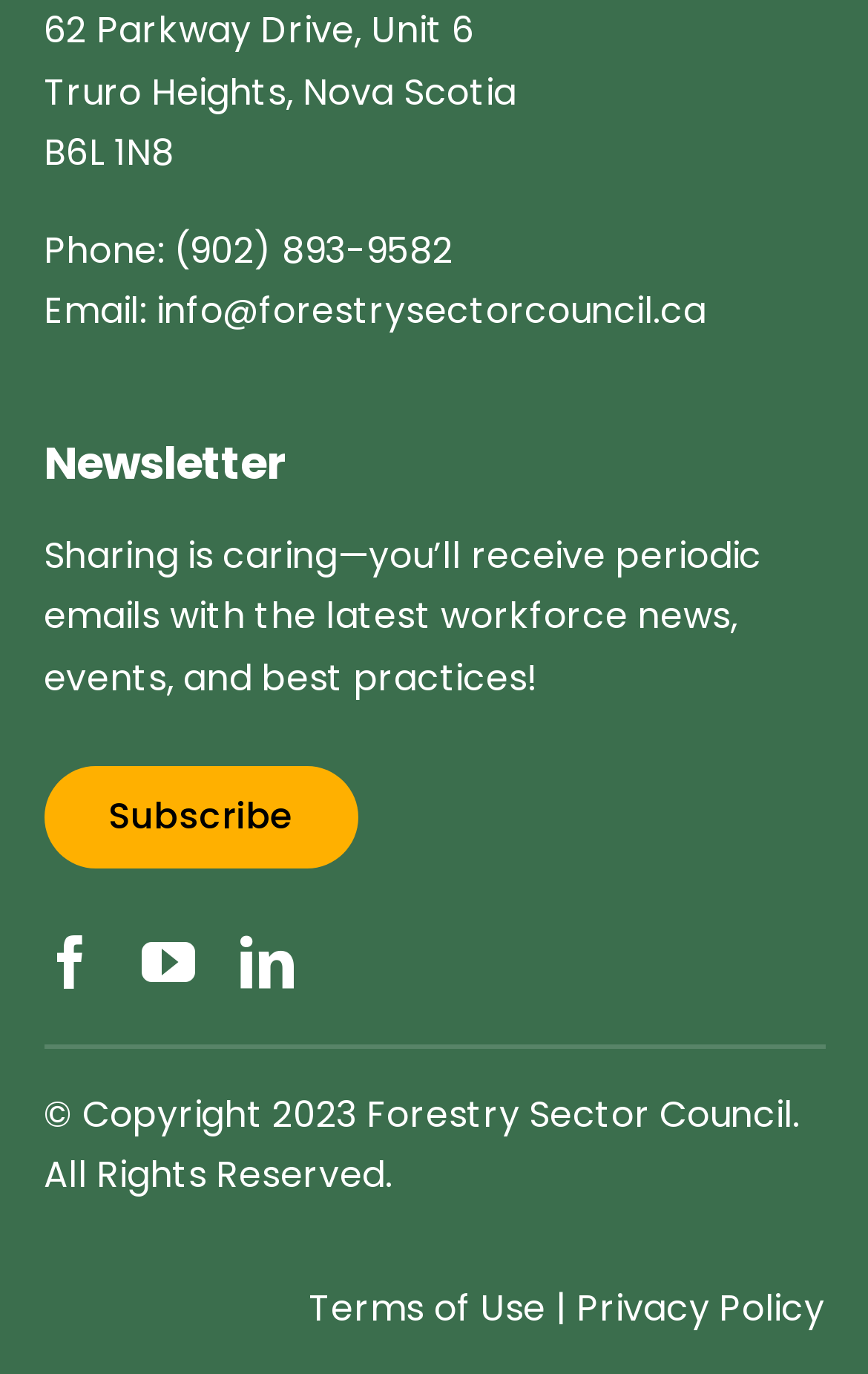What is the phone number of the Forestry Sector Council?
Please use the image to provide an in-depth answer to the question.

I found the phone number by looking at the link element next to the 'Phone:' static text, which provides the phone number as '(902) 893-9582'.